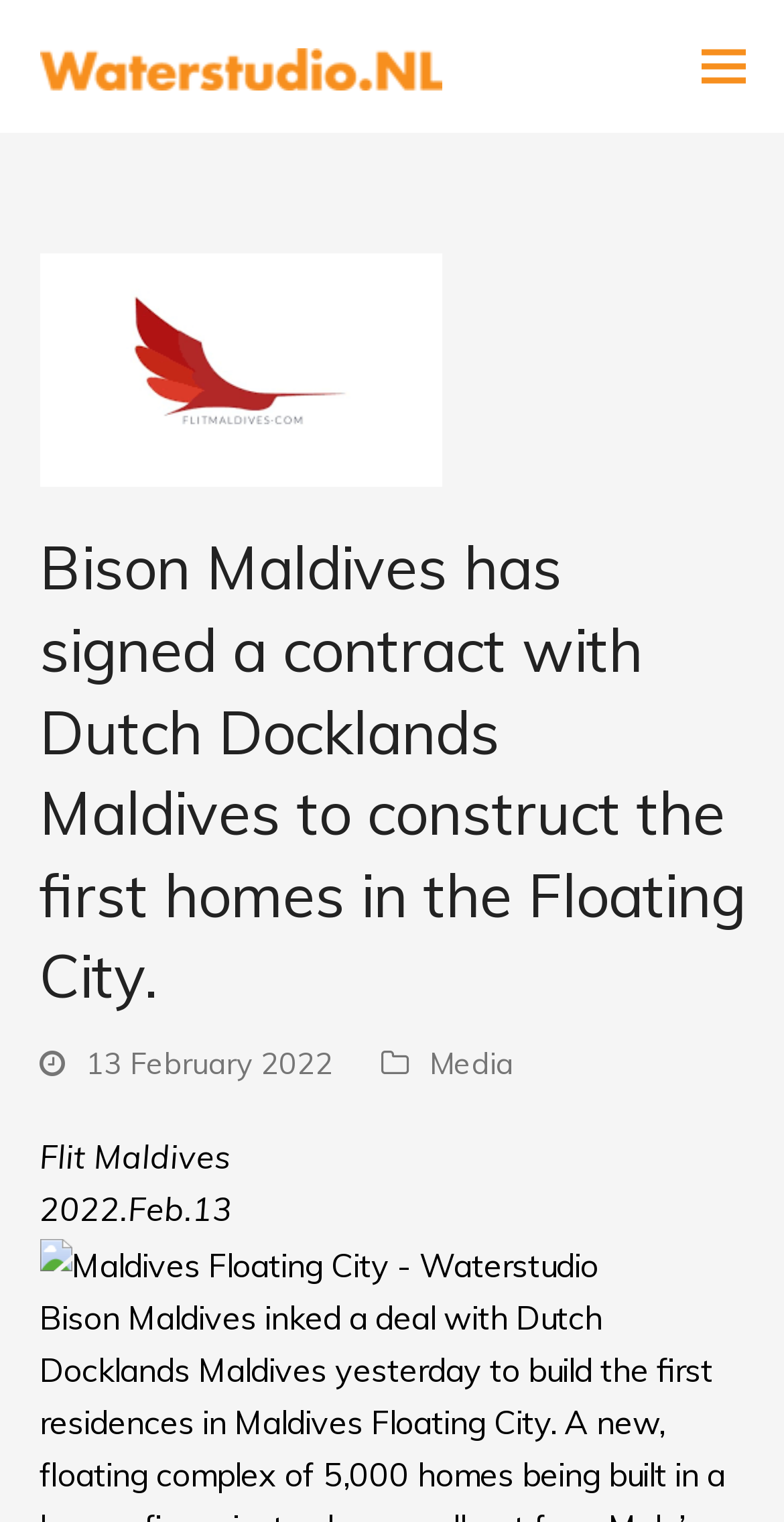What is the name of the company that signed a contract with Dutch Docklands?
Provide a detailed and extensive answer to the question.

I found the answer by looking at the root element 'Bison Maldives has signed a contract with Dutch Docklands - Waterstudio' which indicates that Bison Maldives is the company that signed a contract with Dutch Docklands.